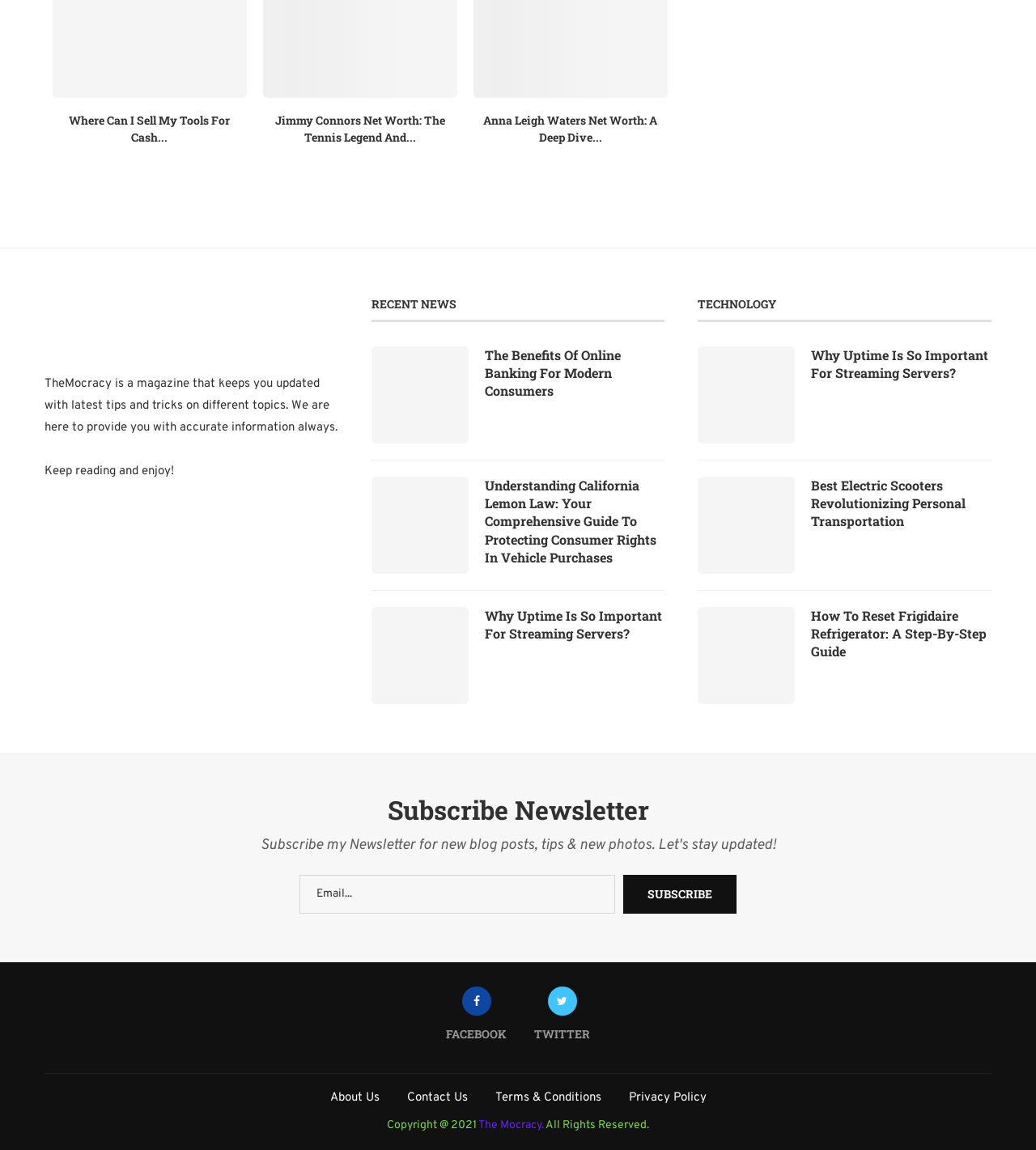Pinpoint the bounding box coordinates for the area that should be clicked to perform the following instruction: "Read about The Benefits Of Online Banking For Modern Consumers".

[0.468, 0.301, 0.642, 0.348]